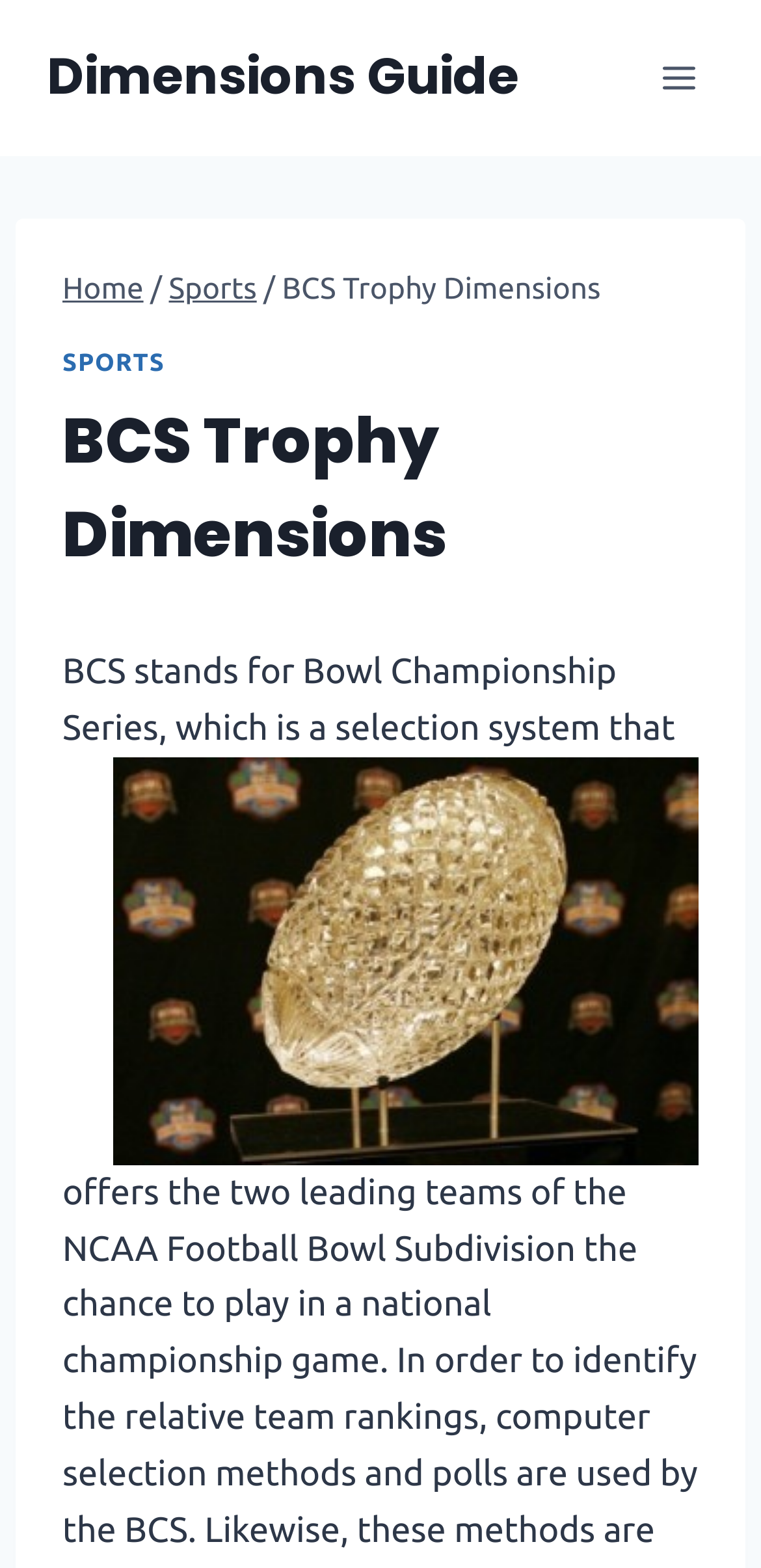Describe every aspect of the webpage in a detailed manner.

The webpage is about BCS Trophy Dimensions, with a prominent link at the top left corner labeled "Dimensions Guide". To the right of this link is a button labeled "Open menu", which is not currently expanded. 

Below the top navigation bar, there is a header section that spans the entire width of the page. Within this section, there is a navigation menu labeled "Breadcrumbs" that displays the page's hierarchy. The menu starts with a link to the "Home" page, followed by a separator, then a link to the "Sports" category, another separator, and finally the current page title "BCS Trophy Dimensions". 

Above the main content area, there is a link labeled "SPORTS" at the top left corner. The main title of the page, "BCS Trophy Dimensions", is displayed prominently in a heading element. 

The main content area begins with a paragraph of text that explains what BCS stands for. Below this text, there is an image of a BCS Championship Football, which takes up most of the page's width.